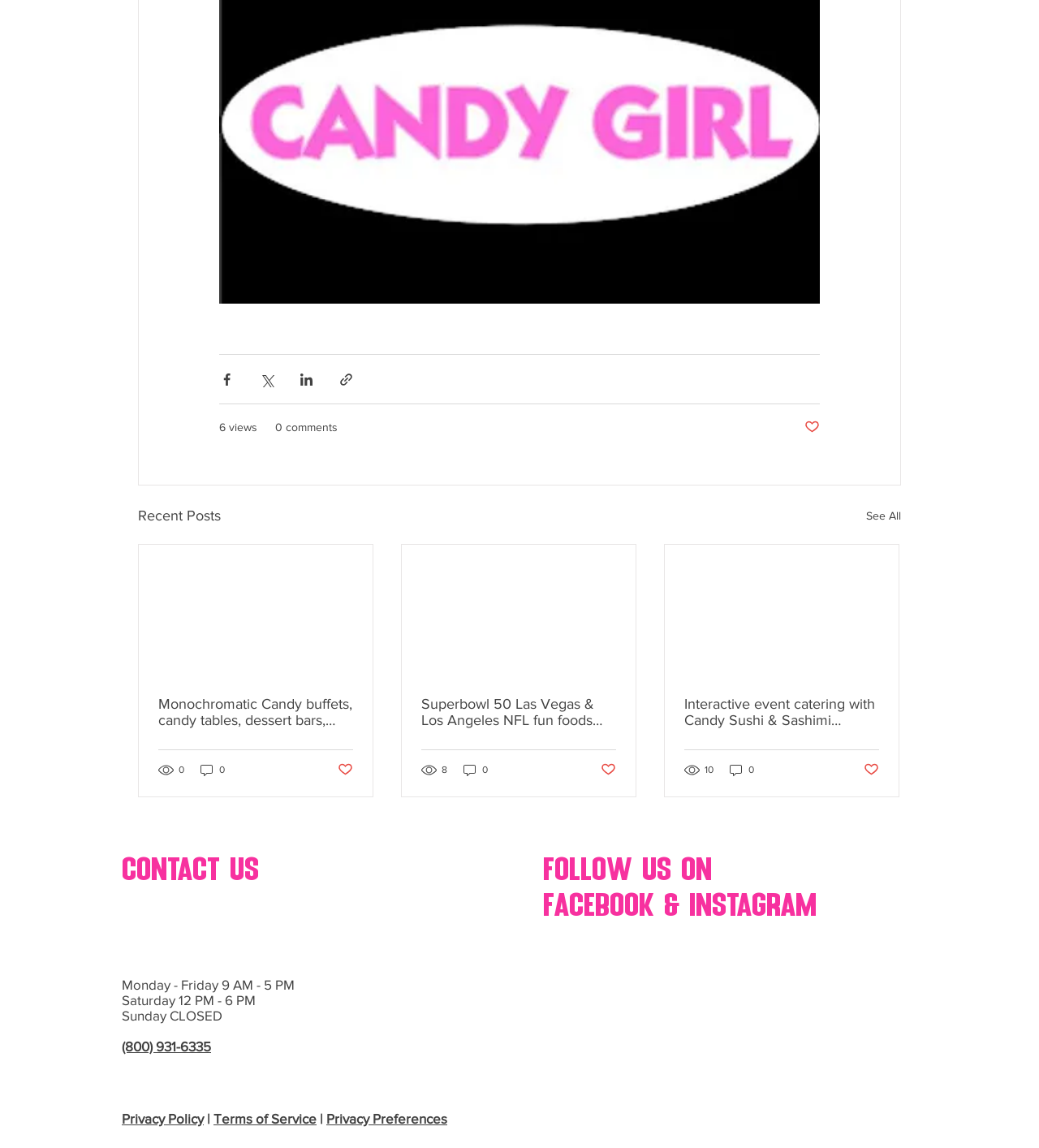Find the bounding box coordinates for the UI element whose description is: "Terms of Service". The coordinates should be four float numbers between 0 and 1, in the format [left, top, right, bottom].

[0.205, 0.967, 0.305, 0.981]